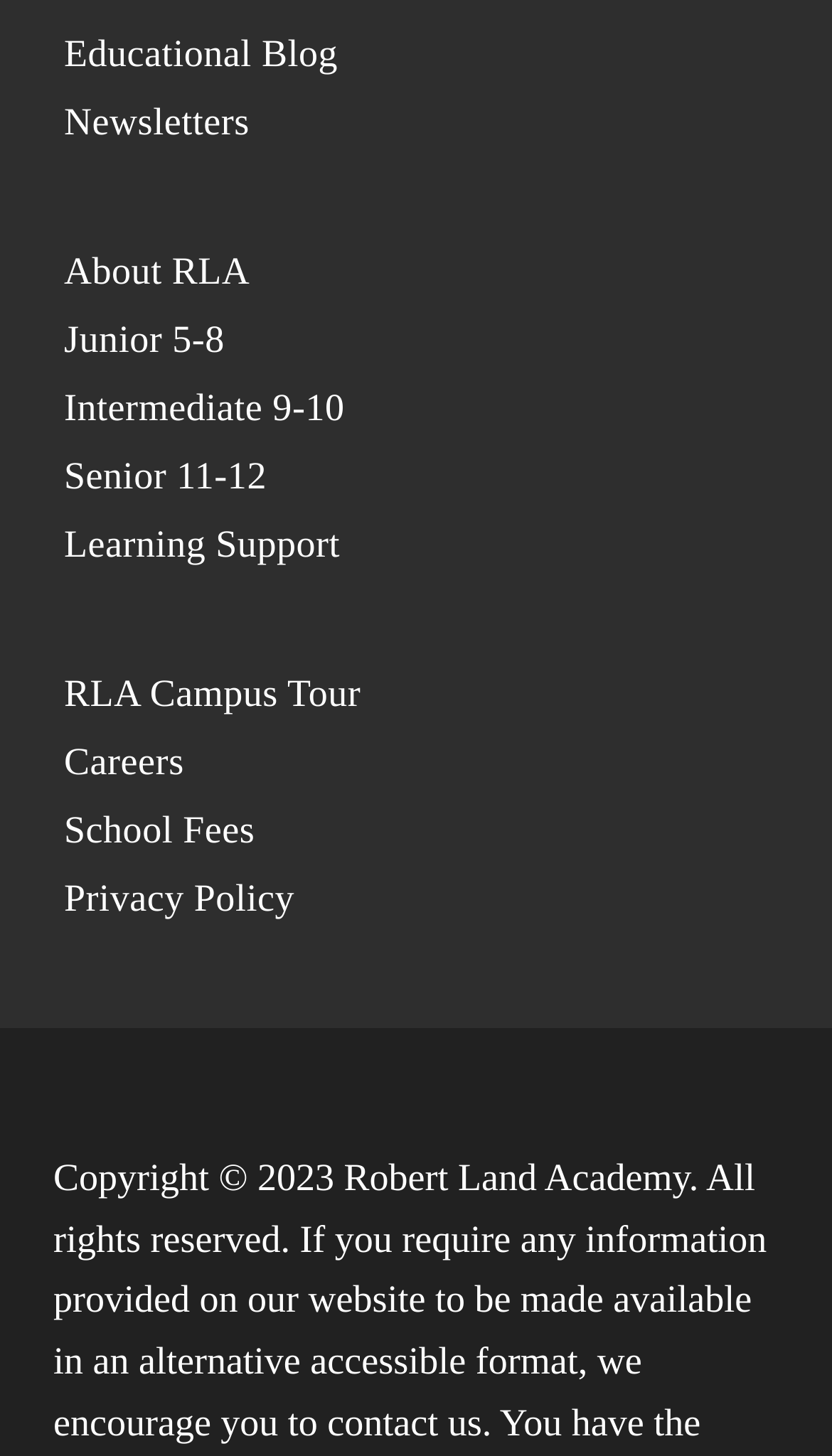Please identify the bounding box coordinates of the clickable element to fulfill the following instruction: "view RLA campus tour". The coordinates should be four float numbers between 0 and 1, i.e., [left, top, right, bottom].

[0.077, 0.461, 0.434, 0.499]